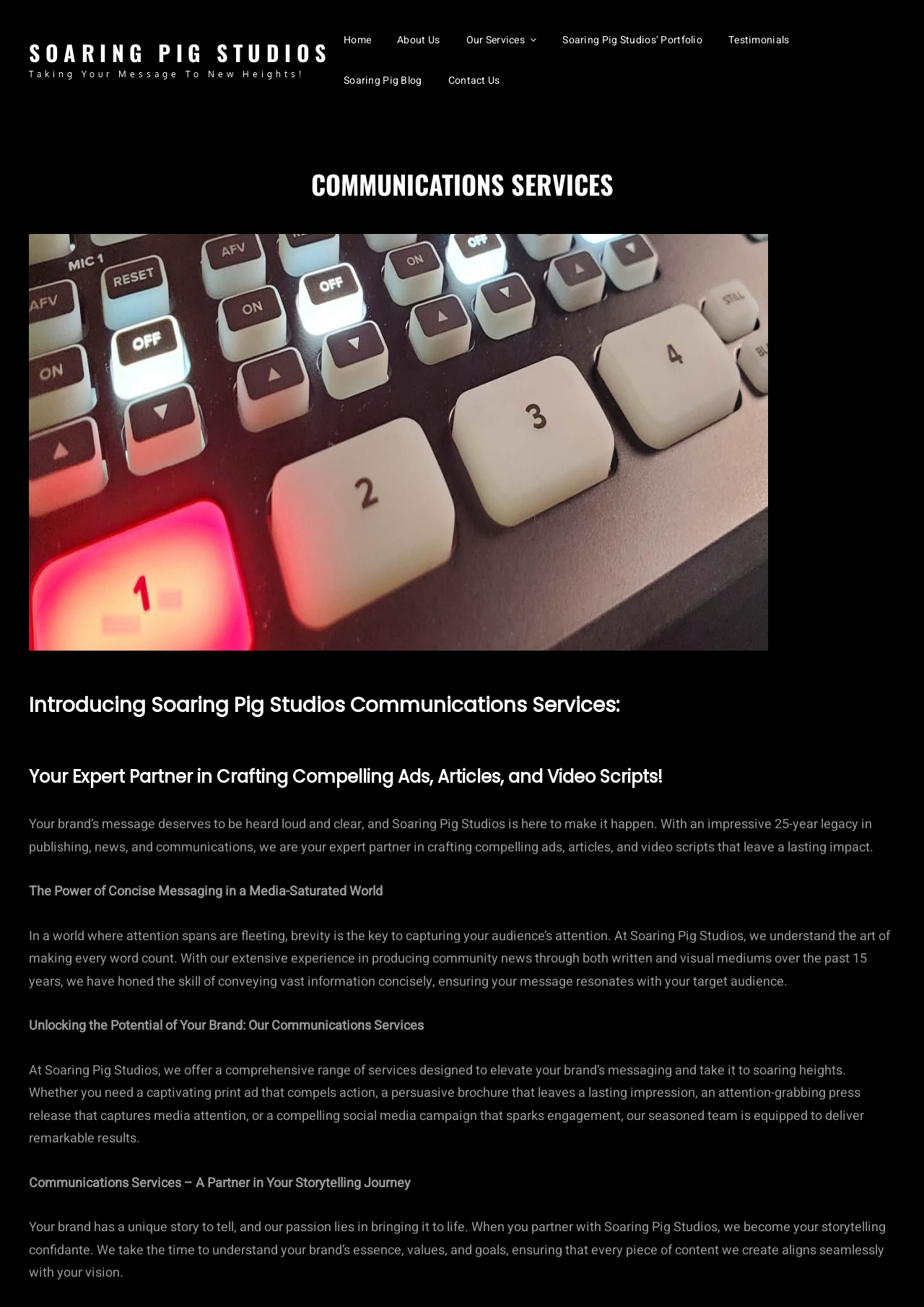Select the bounding box coordinates of the element I need to click to carry out the following instruction: "Click on the 'Home' link".

[0.359, 0.015, 0.414, 0.046]